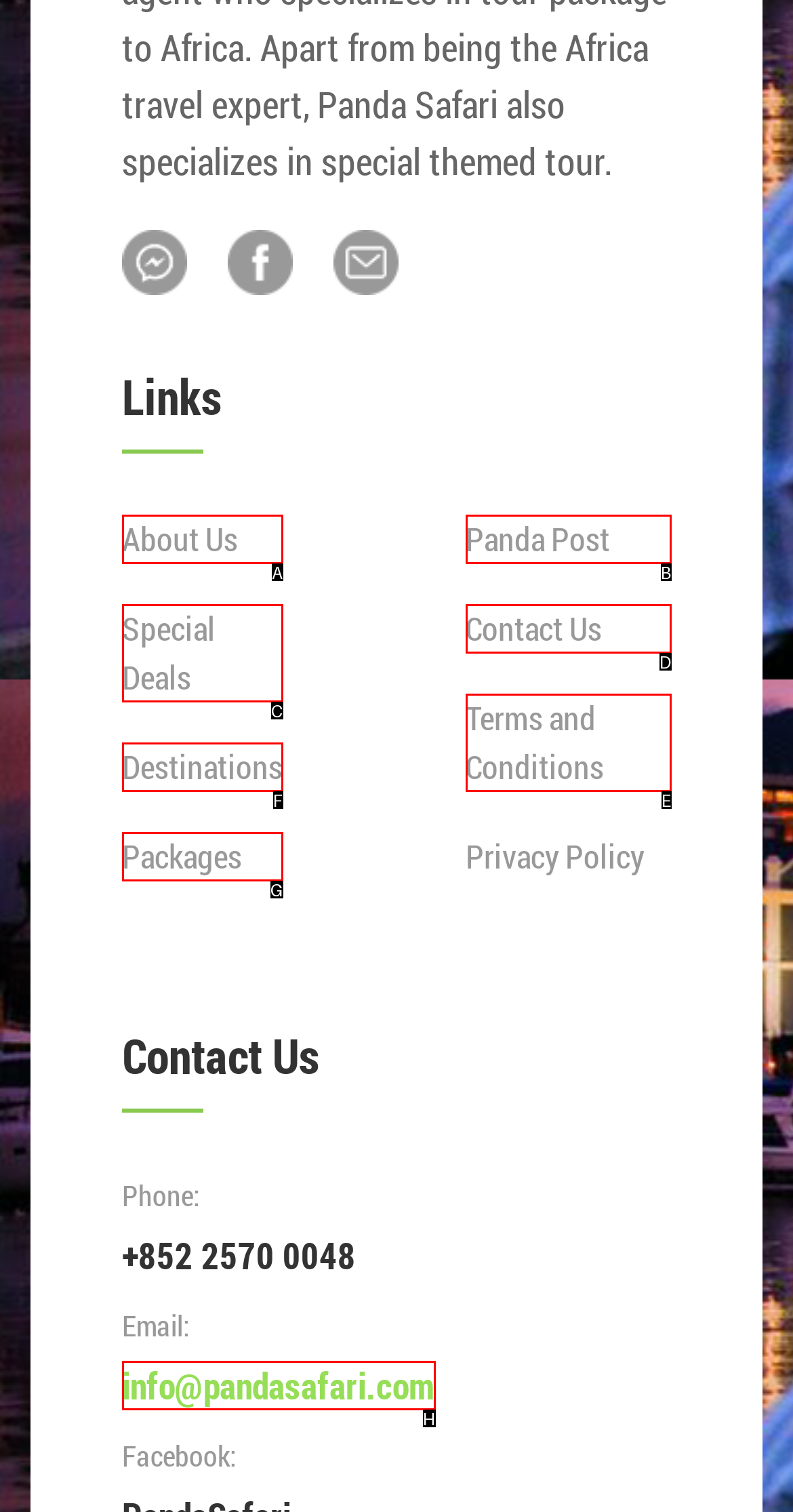Choose the HTML element that best fits the description: Terms and Conditions. Answer with the option's letter directly.

E